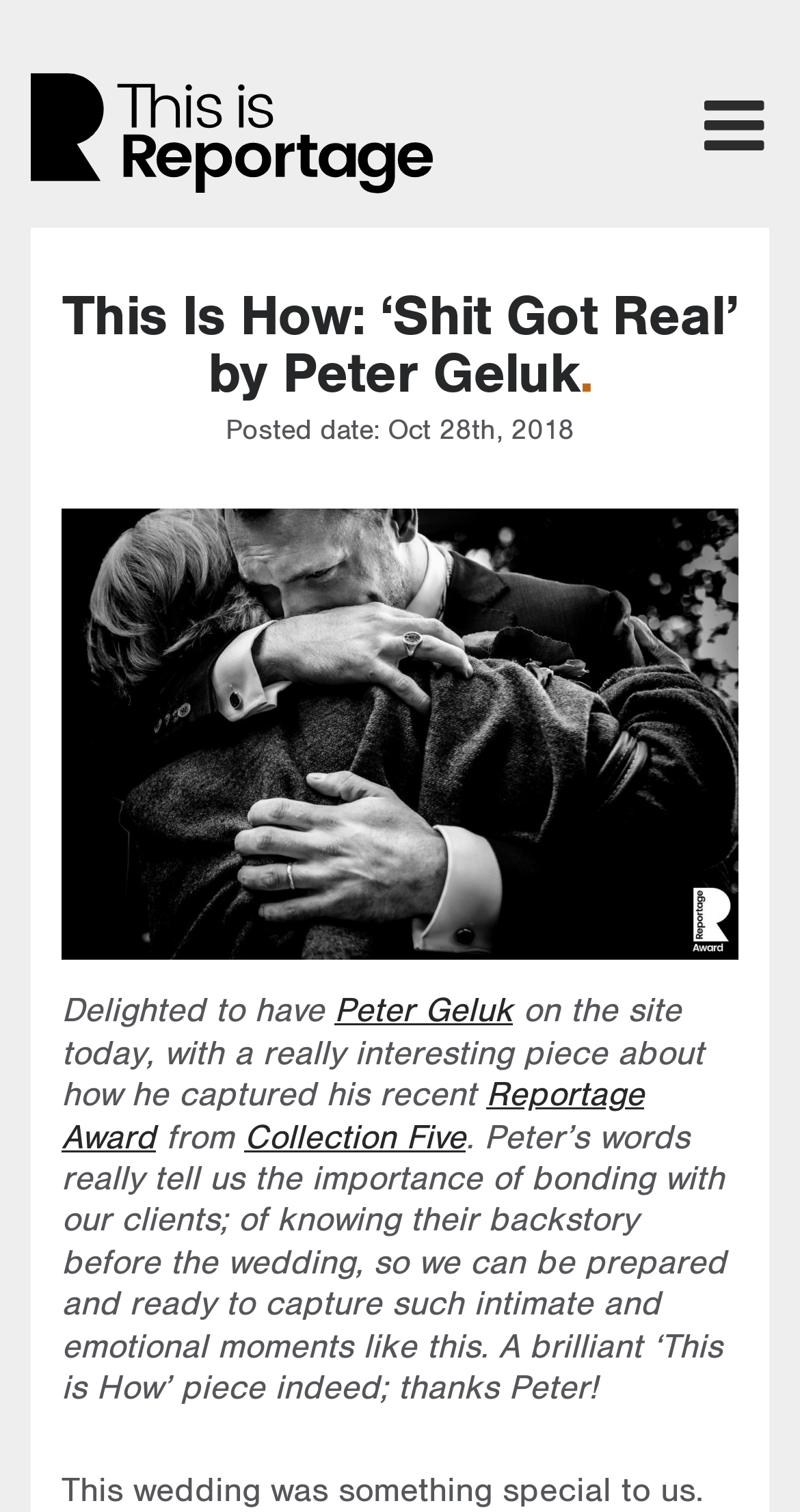Please give a succinct answer to the question in one word or phrase:
What is the name of the author?

Peter Geluk